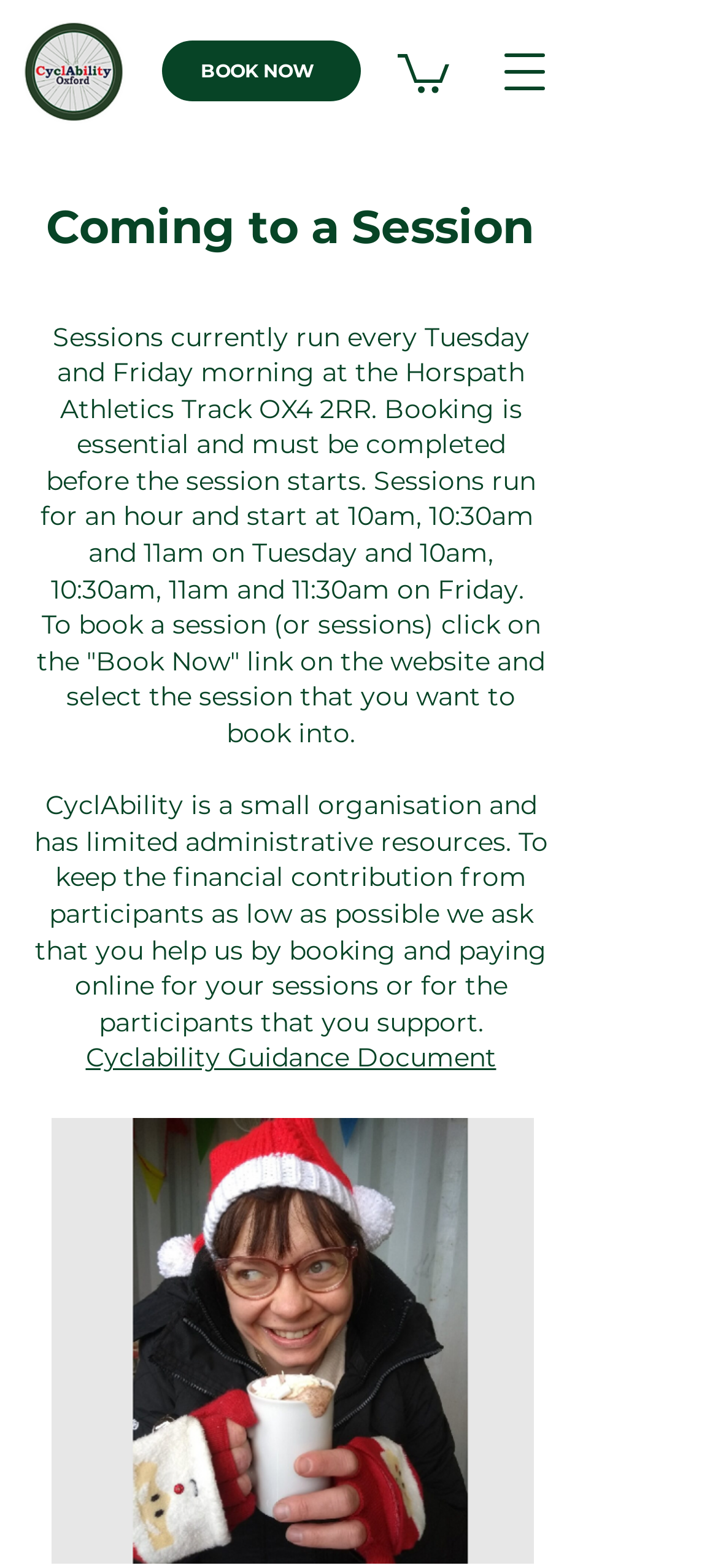Based on the visual content of the image, answer the question thoroughly: What is the purpose of booking online?

According to the webpage, CyclAbility is a small organisation with limited administrative resources, and they ask participants to book and pay online to keep the financial contribution from participants as low as possible.